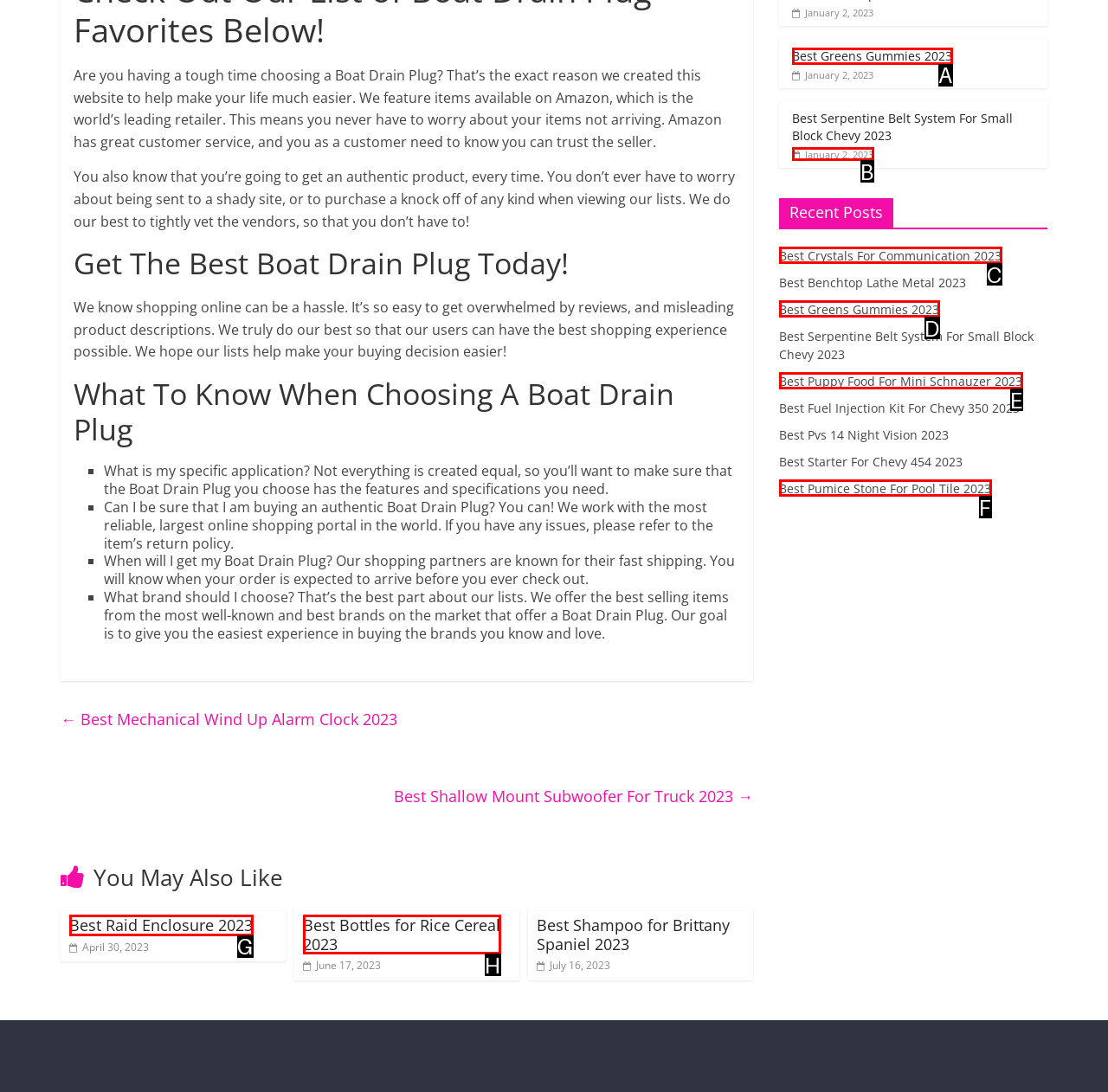Tell me the letter of the HTML element that best matches the description: Best Raid Enclosure 2023 from the provided options.

G